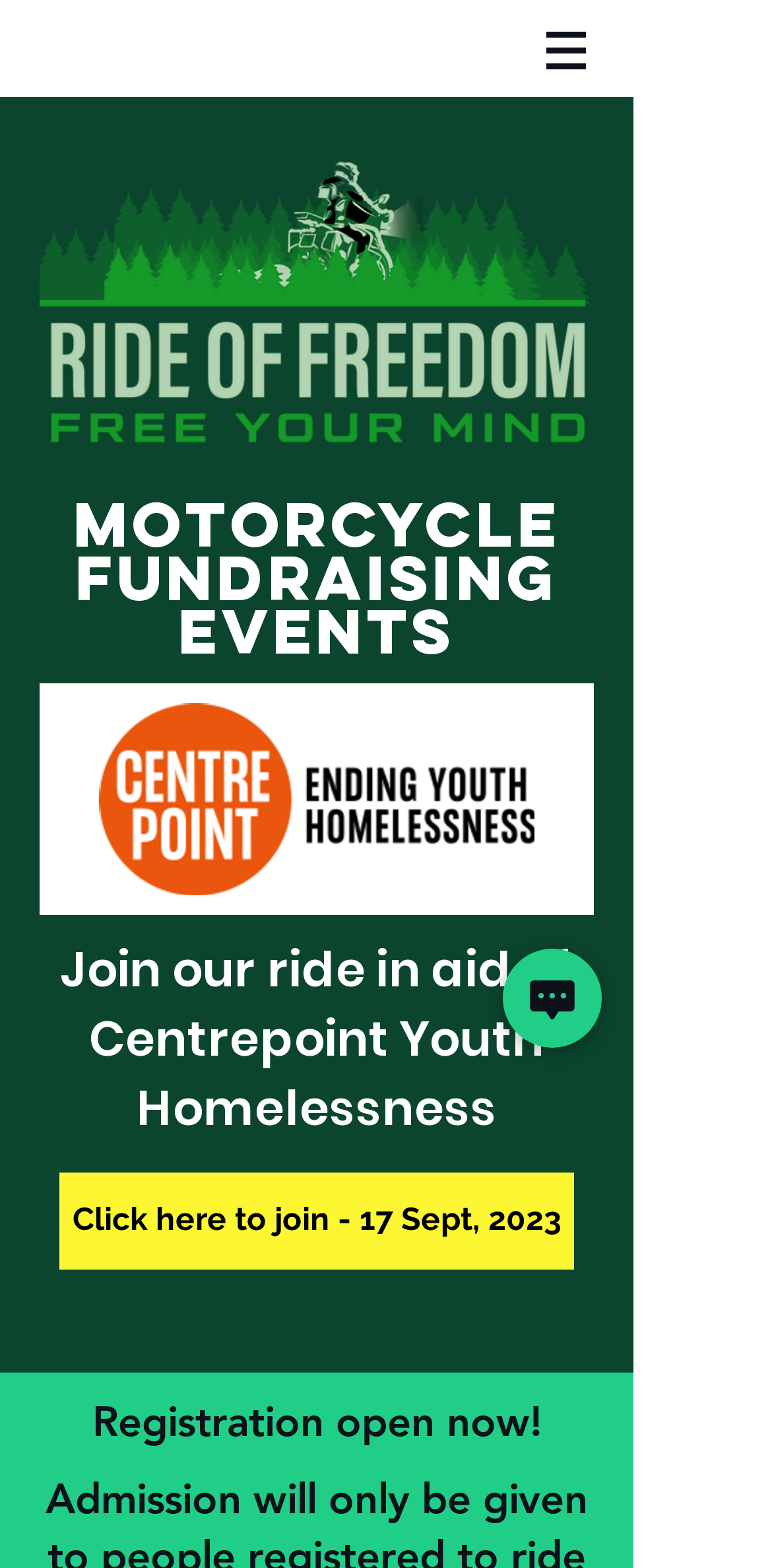Give a one-word or one-phrase response to the question: 
What is the logo displayed on the webpage?

Centrepoint logo